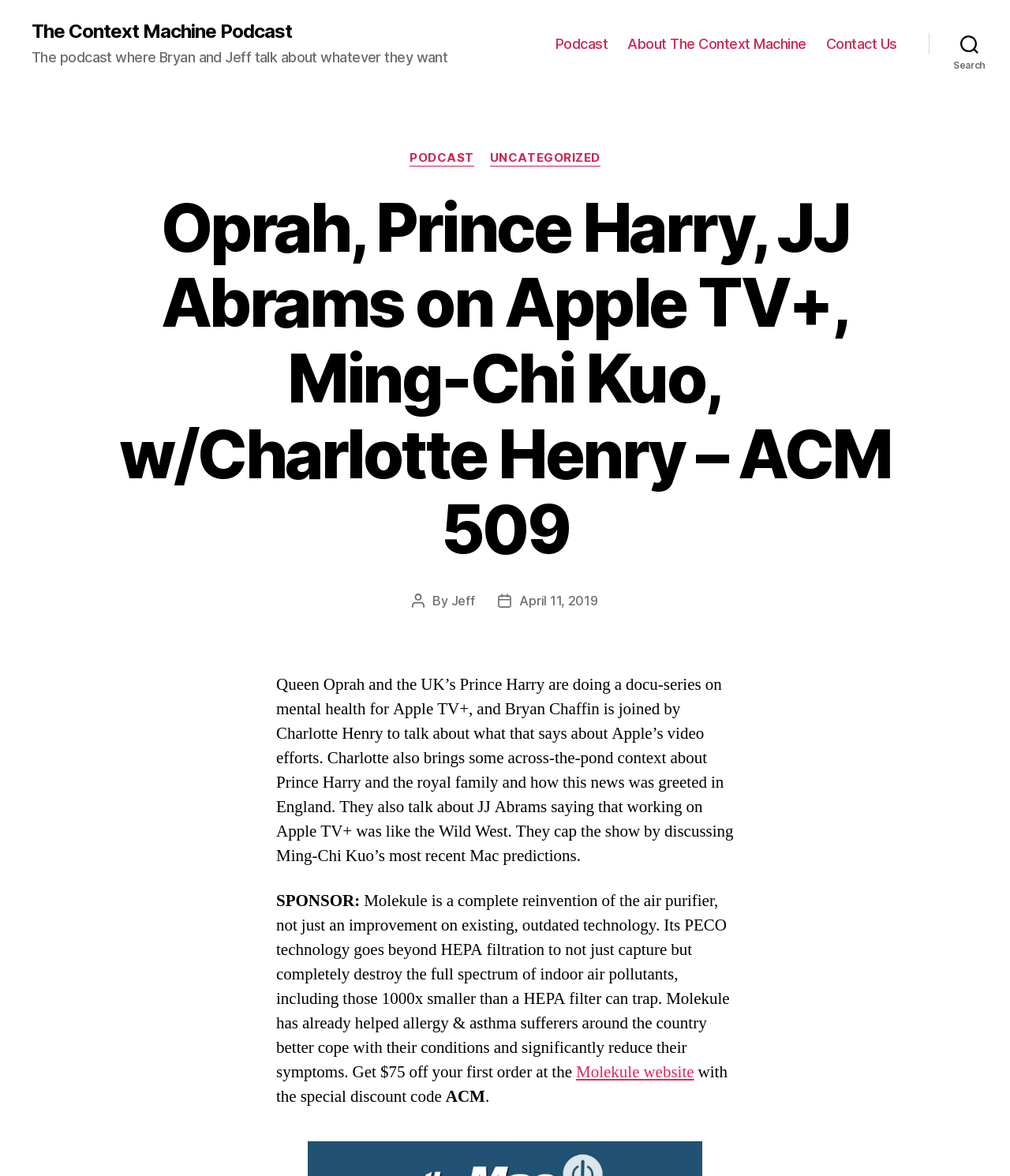What is the name of the podcast?
Look at the image and respond with a one-word or short phrase answer.

The Context Machine Podcast